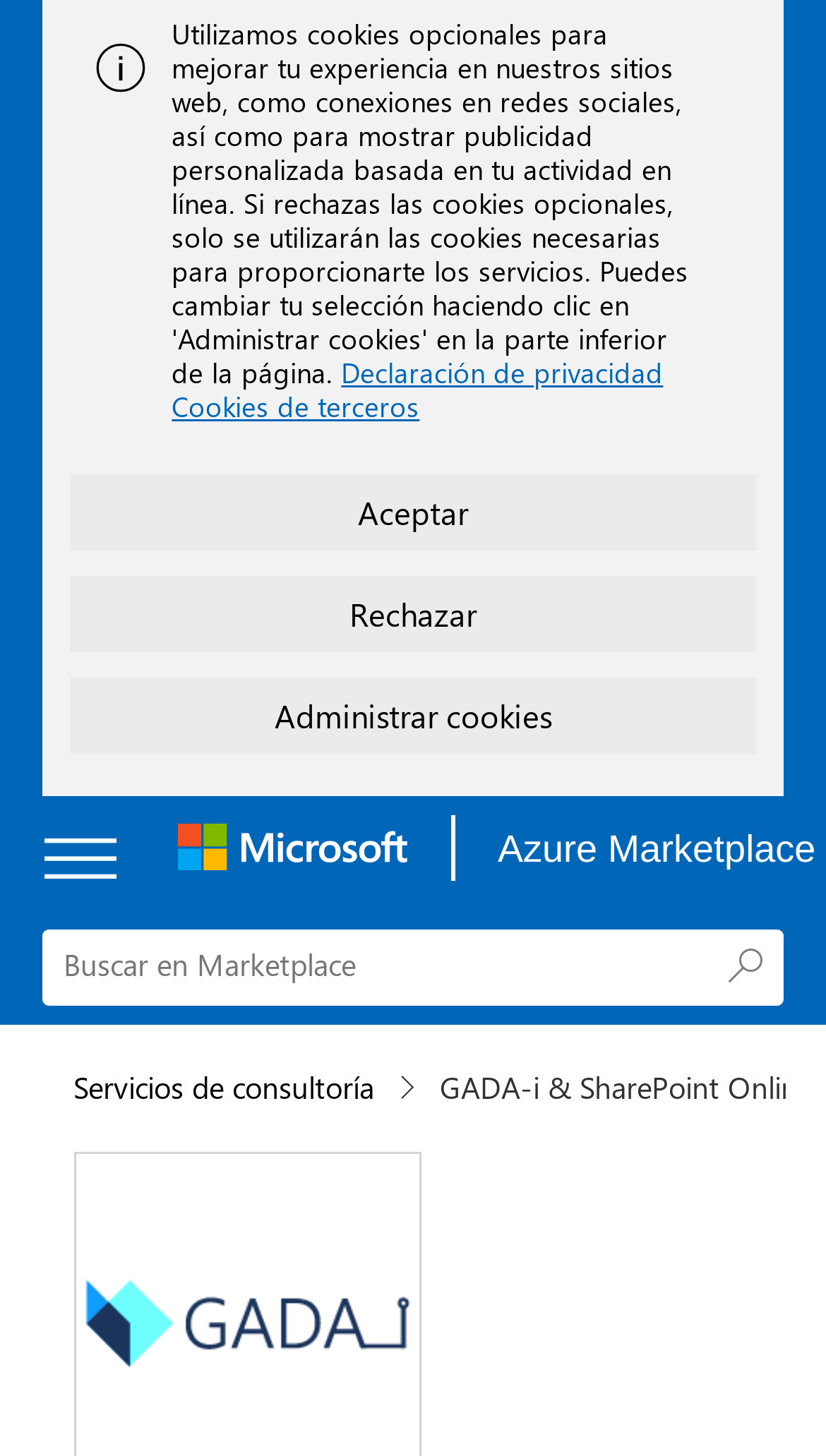Bounding box coordinates should be provided in the format (top-left x, top-left y, bottom-right x, bottom-right y) with all values between 0 and 1. Identify the bounding box for this UI element: Administrar cookies

[0.085, 0.465, 0.915, 0.518]